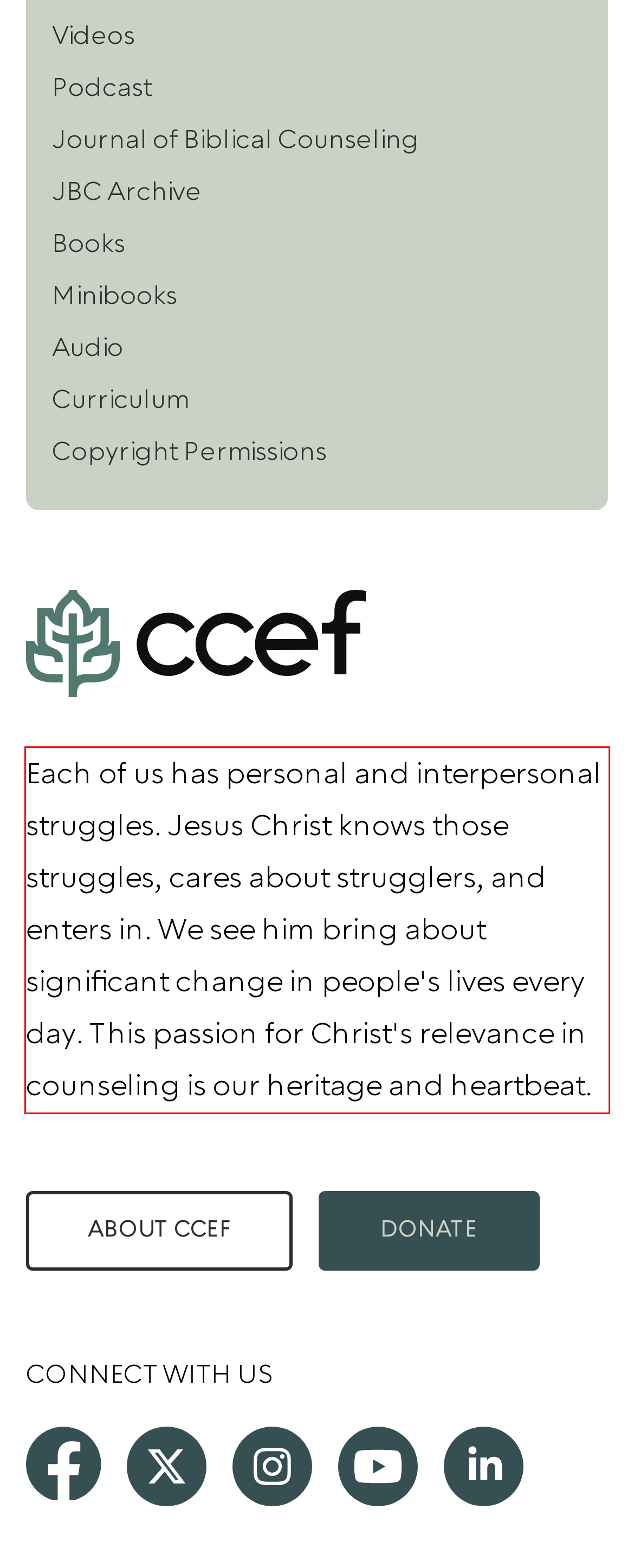With the provided screenshot of a webpage, locate the red bounding box and perform OCR to extract the text content inside it.

Each of us has personal and interpersonal struggles. Jesus Christ knows those struggles, cares about strugglers, and enters in. We see him bring about significant change in people's lives every day. This passion for Christ's relevance in counseling is our heritage and heartbeat.